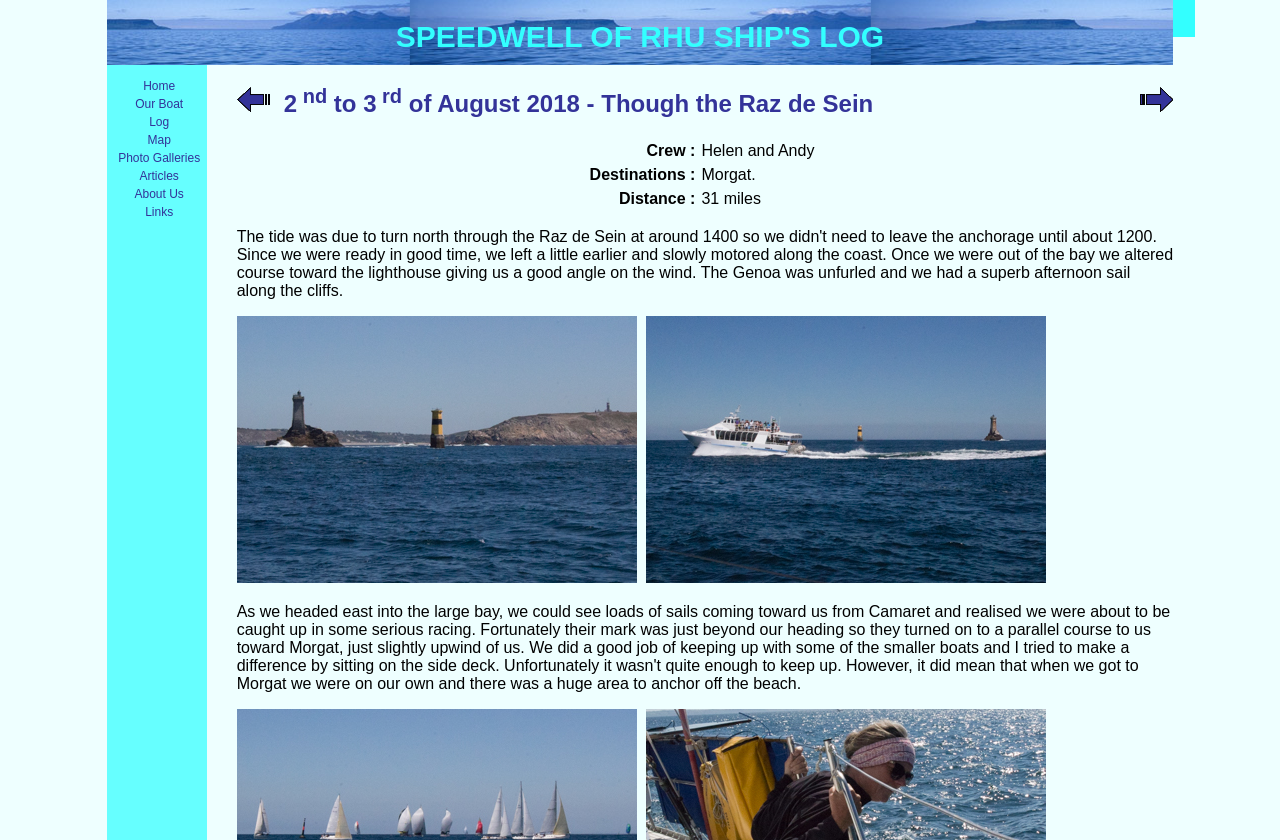Please find the bounding box coordinates of the element that must be clicked to perform the given instruction: "Click on the Next page link". The coordinates should be four float numbers from 0 to 1, i.e., [left, top, right, bottom].

[0.891, 0.117, 0.917, 0.137]